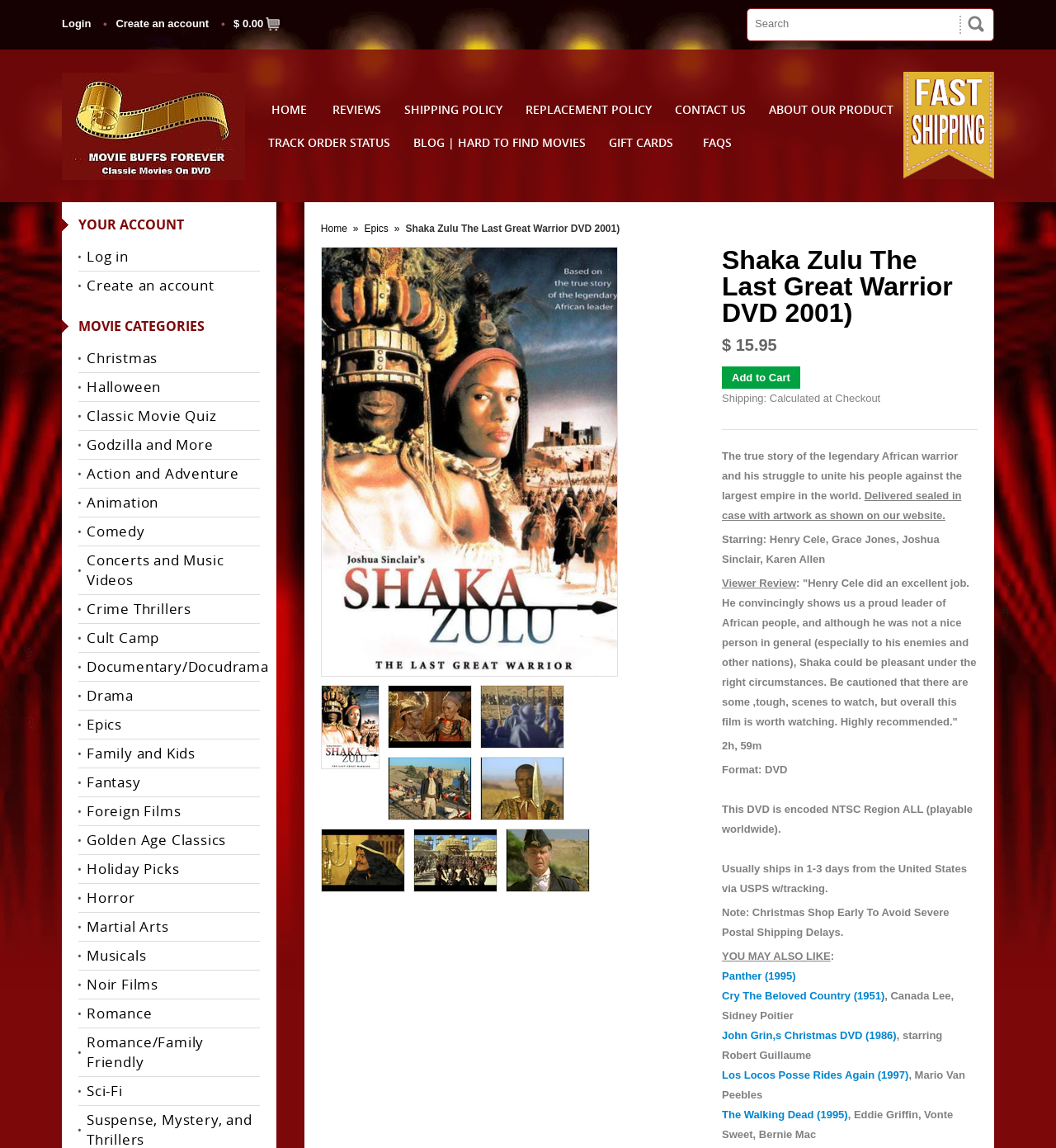What is the name of the website?
Please respond to the question thoroughly and include all relevant details.

I found the answer by looking at the logo and title of the website, which is 'Movie Buffs Forever'. This title is displayed at the top of the page and is also repeated in various places, such as the image captions and the product description.